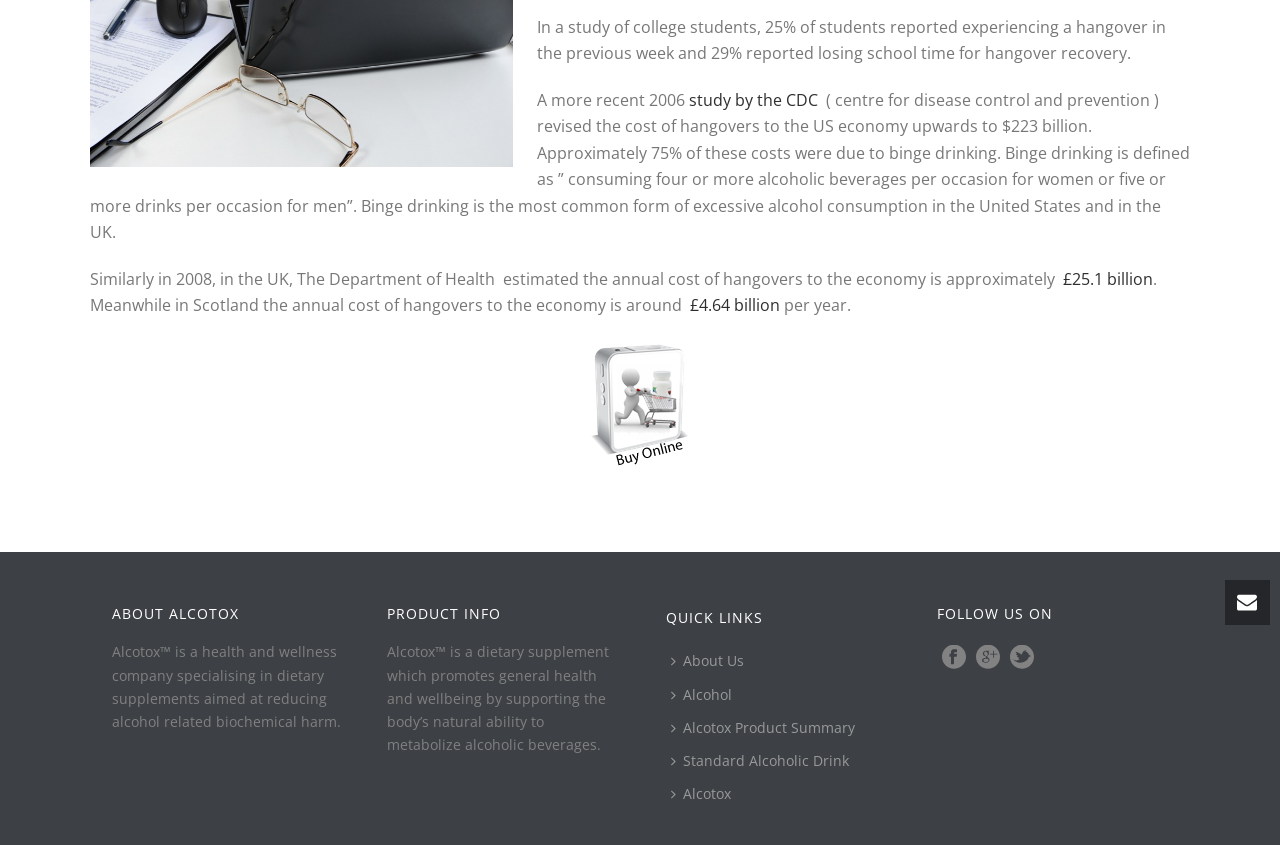Locate the bounding box of the UI element described in the following text: "study by the CDC".

[0.538, 0.105, 0.639, 0.131]